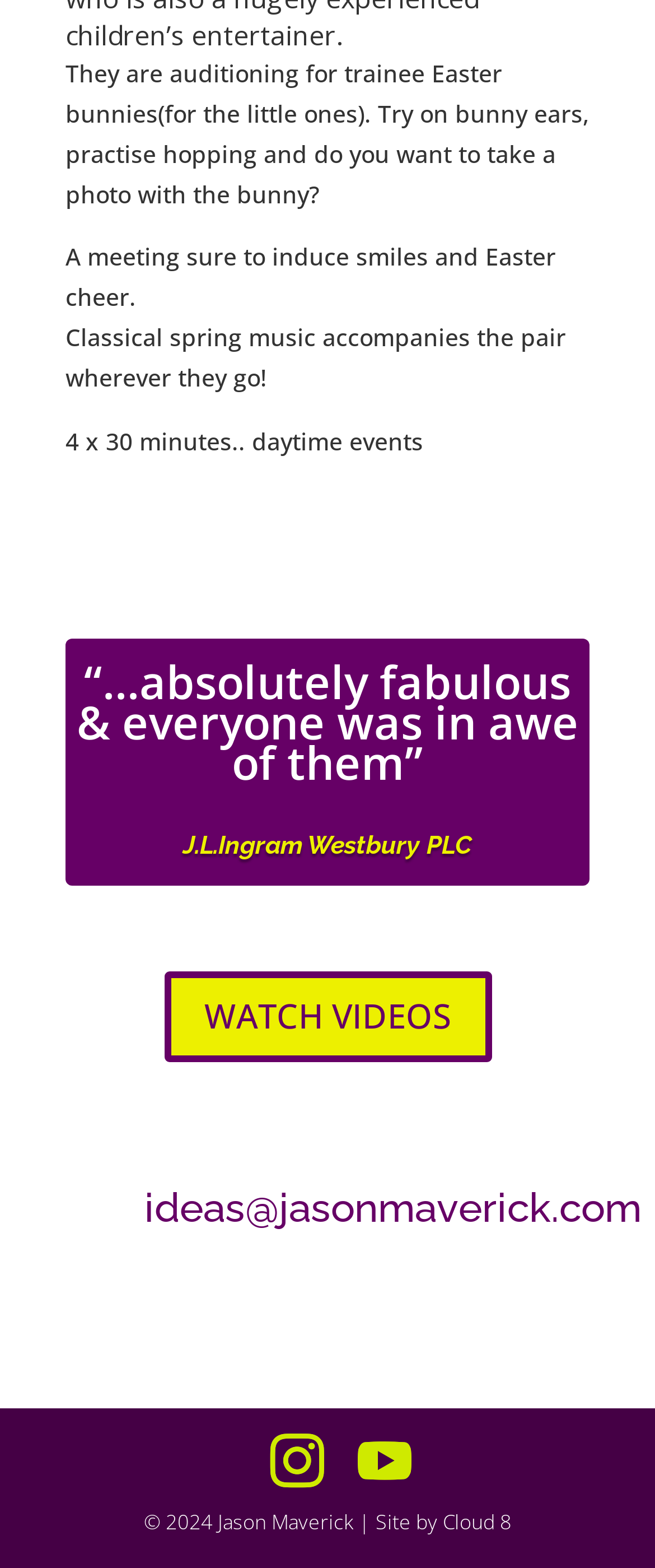Given the description of the UI element: "title="Post to Tumblr"", predict the bounding box coordinates in the form of [left, top, right, bottom], with each value being a float between 0 and 1.

None